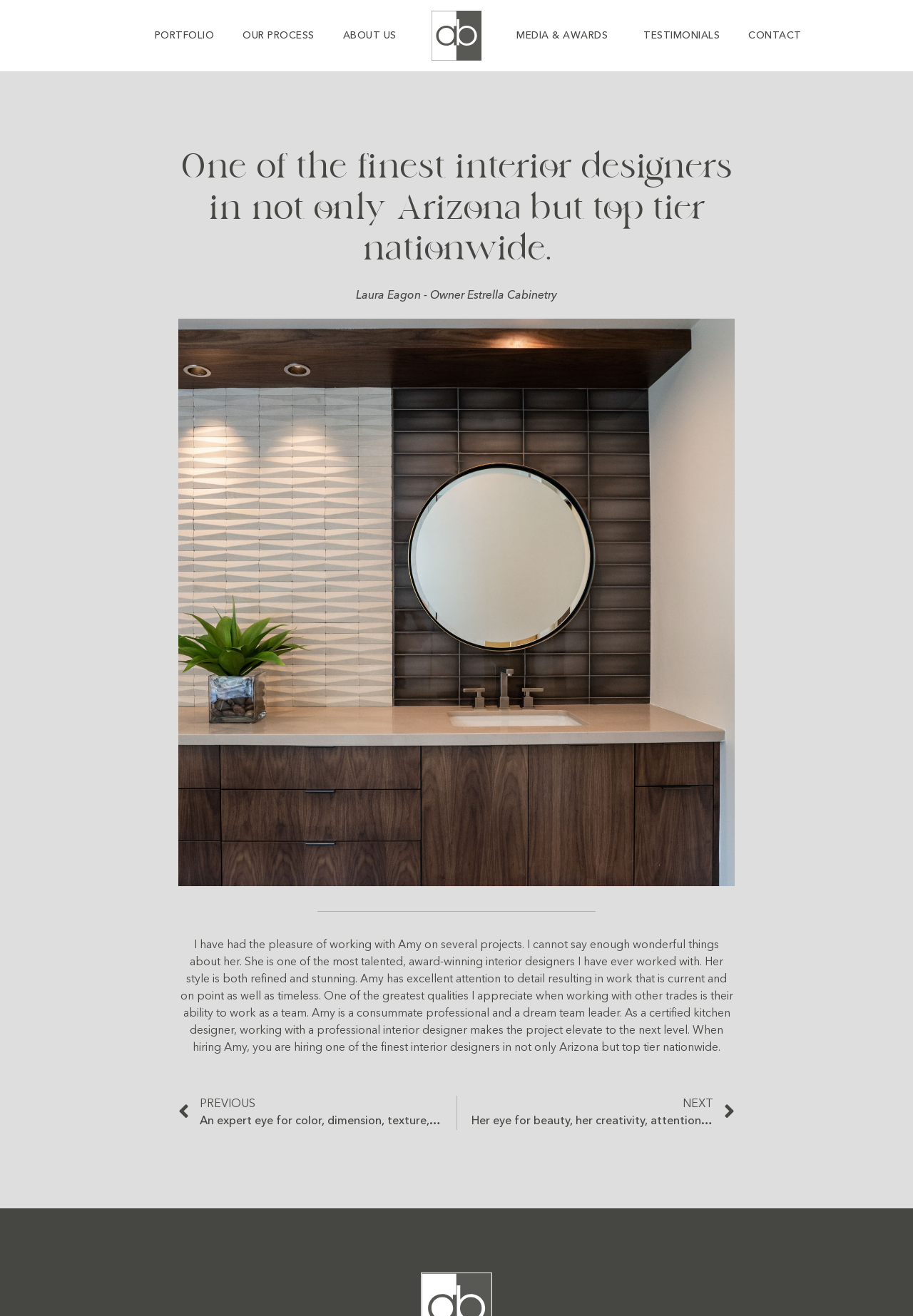Identify the coordinates of the bounding box for the element that must be clicked to accomplish the instruction: "Go to MEDIA & AWARDS".

[0.55, 0.015, 0.689, 0.039]